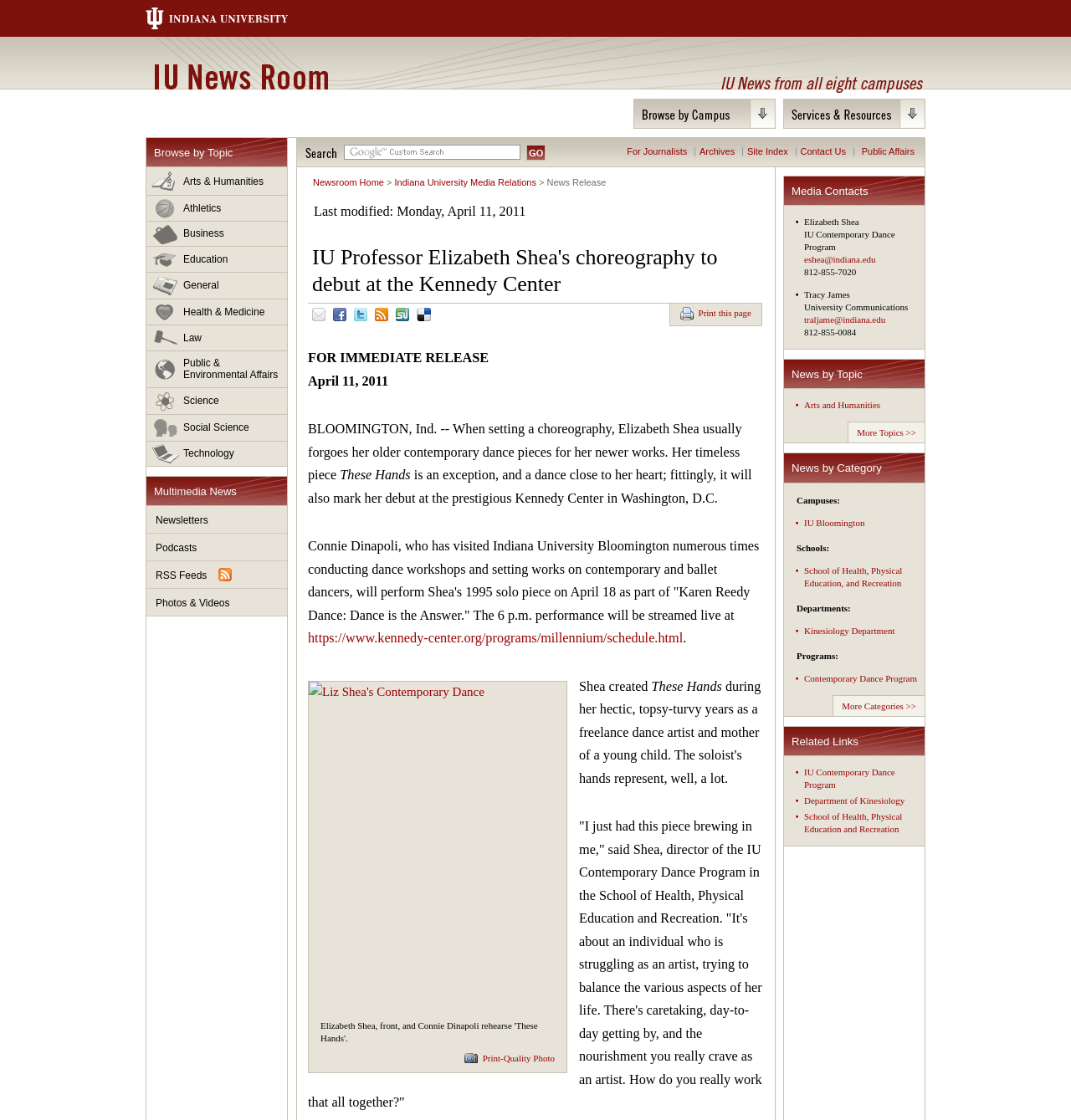Please mark the clickable region by giving the bounding box coordinates needed to complete this instruction: "Search for news".

[0.285, 0.132, 0.314, 0.141]